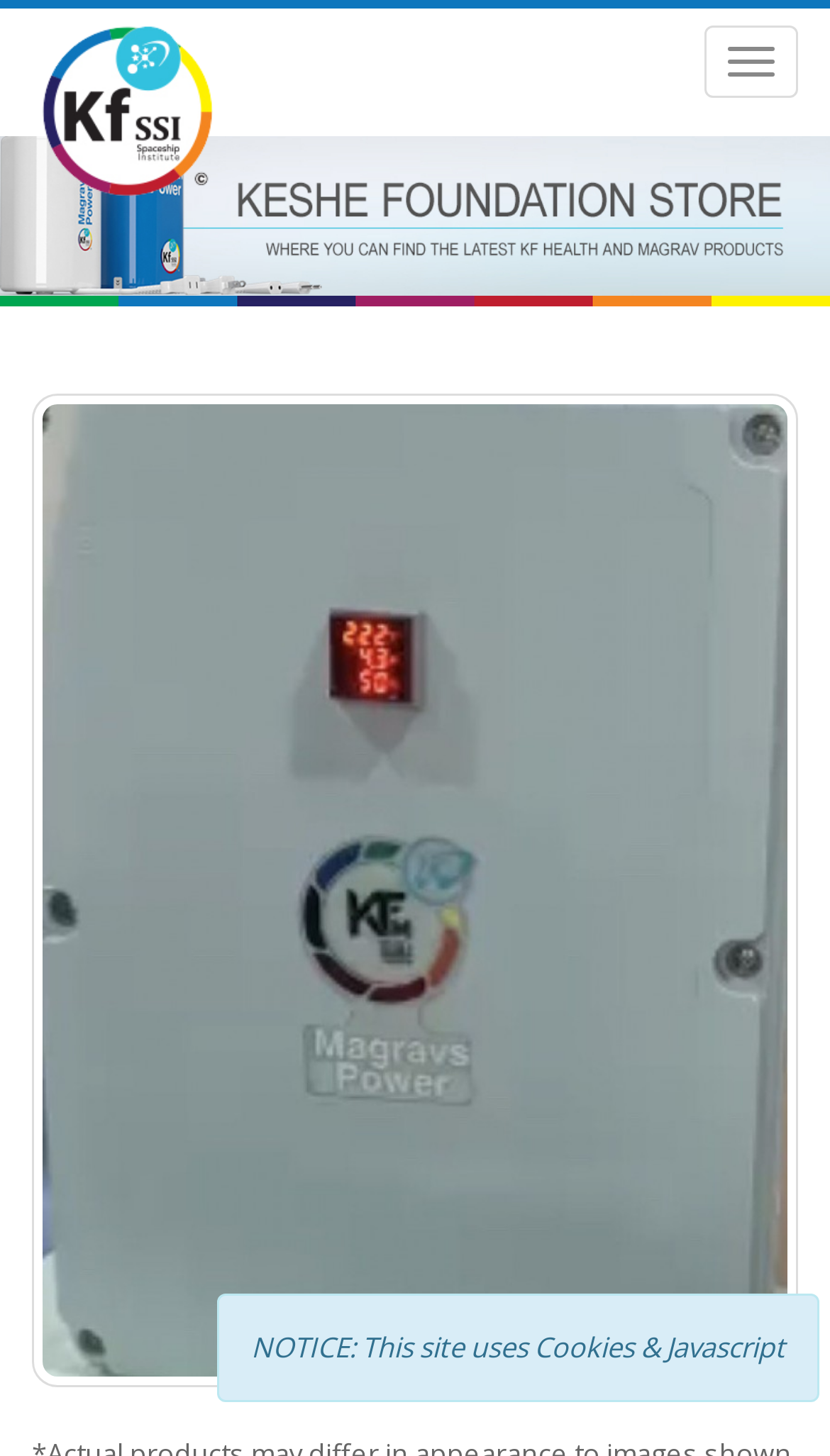What is the logo of the Keshe Foundation?
Based on the image, answer the question with a single word or brief phrase.

Keshe foundation logo